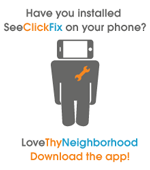What is the color of the tagline?
Could you give a comprehensive explanation in response to this question?

The tagline 'Love Thy Neighborhood' is highlighted in blue, which draws attention to the importance of local involvement and community engagement.